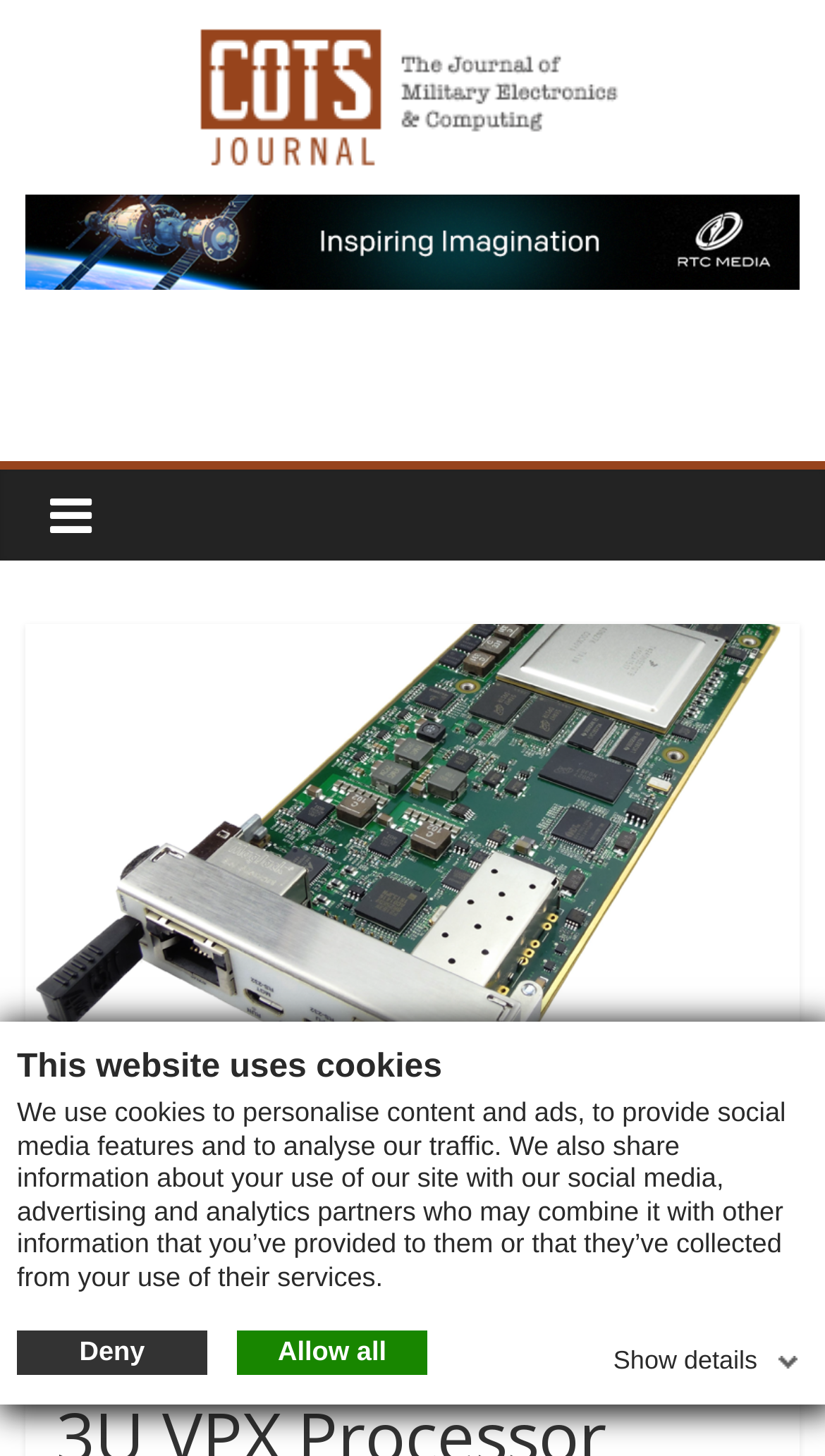Use a single word or phrase to respond to the question:
What is the name of the journal?

COTS Journal